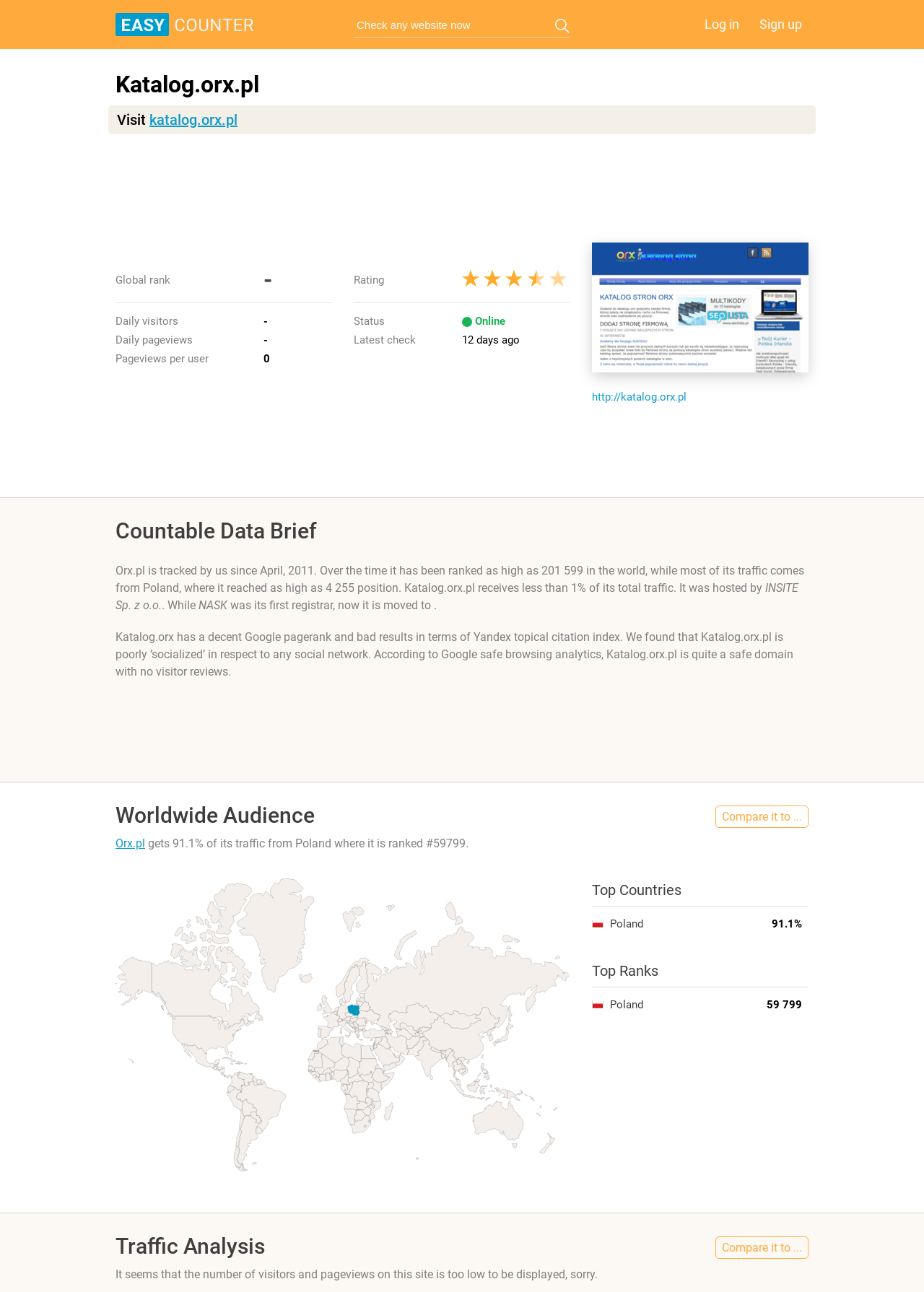Determine the bounding box coordinates for the HTML element mentioned in the following description: "Sign up". The coordinates should be a list of four floats ranging from 0 to 1, represented as [left, top, right, bottom].

[0.815, 0.011, 0.875, 0.027]